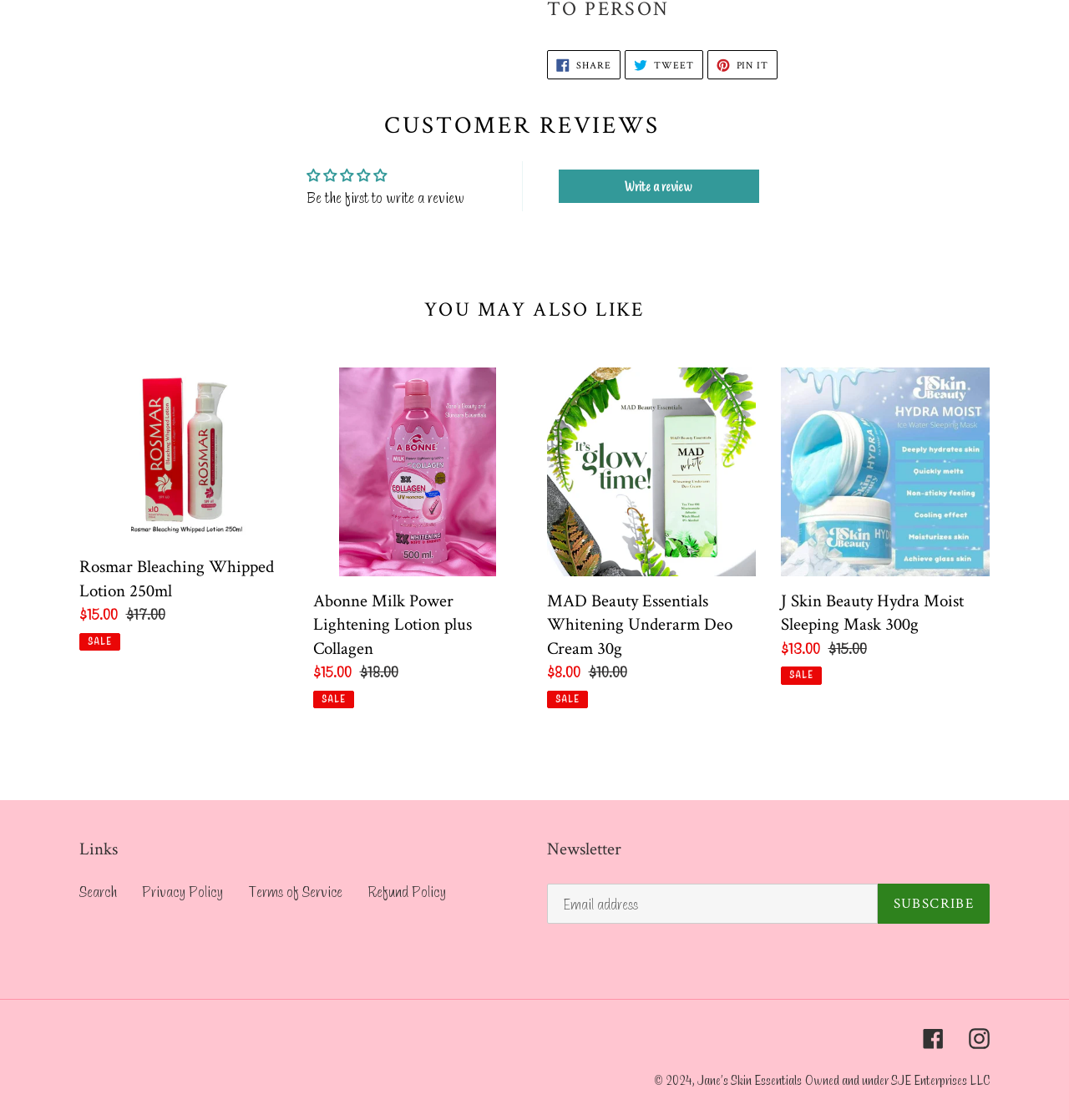Indicate the bounding box coordinates of the element that needs to be clicked to satisfy the following instruction: "Subscribe to the newsletter". The coordinates should be four float numbers between 0 and 1, i.e., [left, top, right, bottom].

[0.821, 0.789, 0.926, 0.825]